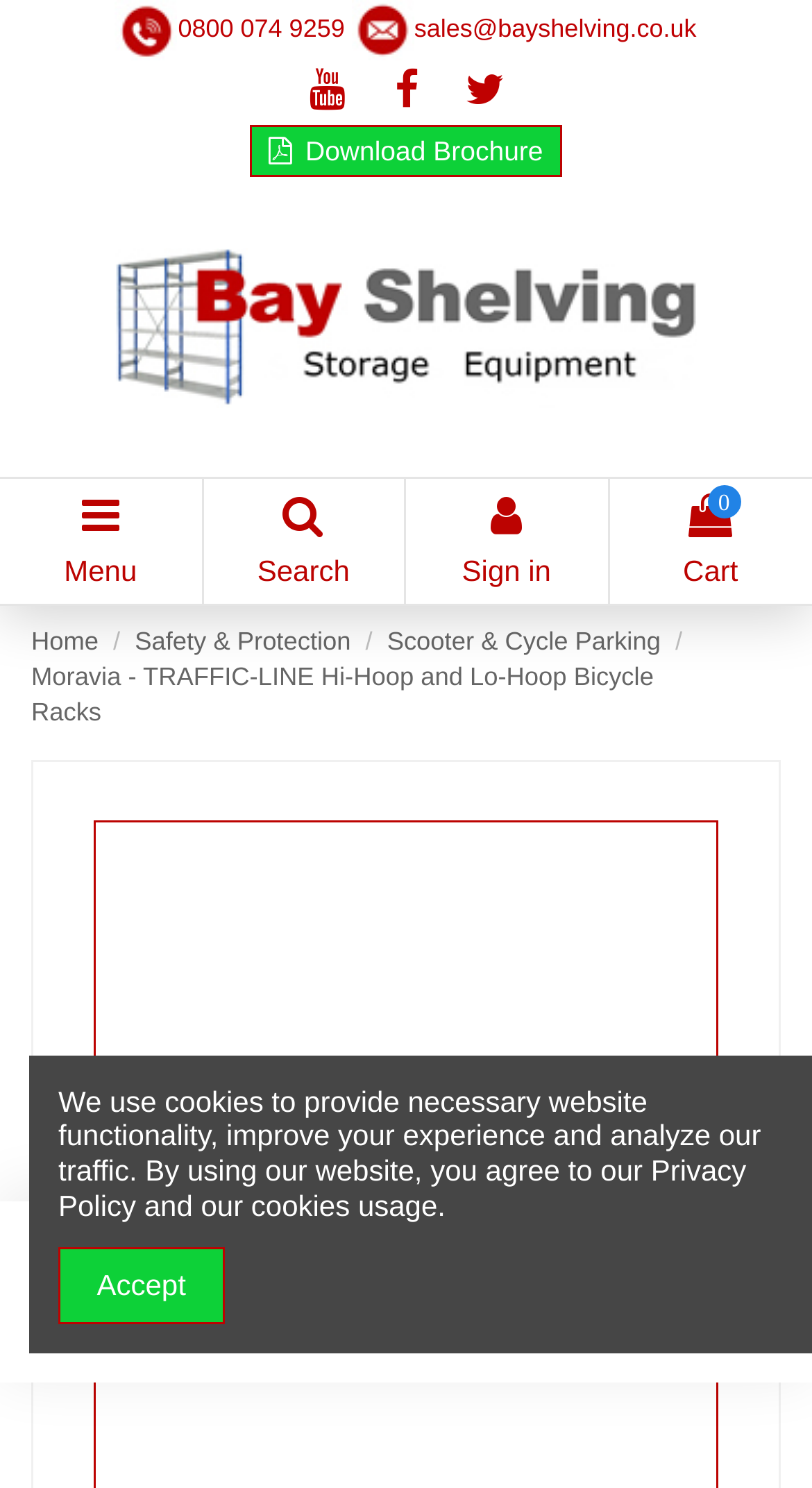Using the information shown in the image, answer the question with as much detail as possible: How many navigation links are in the top menu?

I counted the navigation links in the top menu by looking at the elements 'Home', 'Safety & Protection', and 'Scooter & Cycle Parking' which are arranged horizontally.